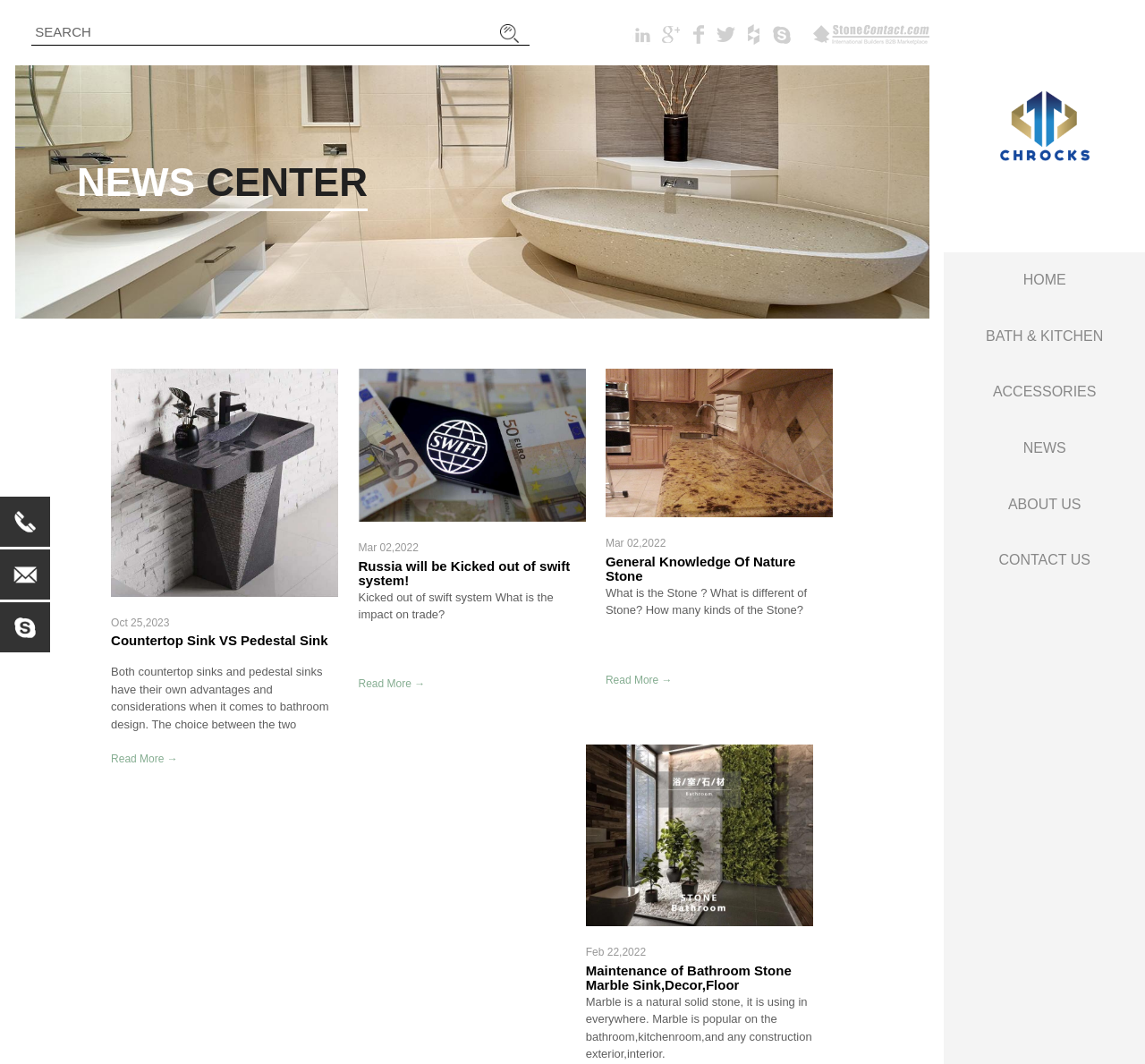Indicate the bounding box coordinates of the element that needs to be clicked to satisfy the following instruction: "Go to home page". The coordinates should be four float numbers between 0 and 1, i.e., [left, top, right, bottom].

[0.893, 0.237, 0.931, 0.29]